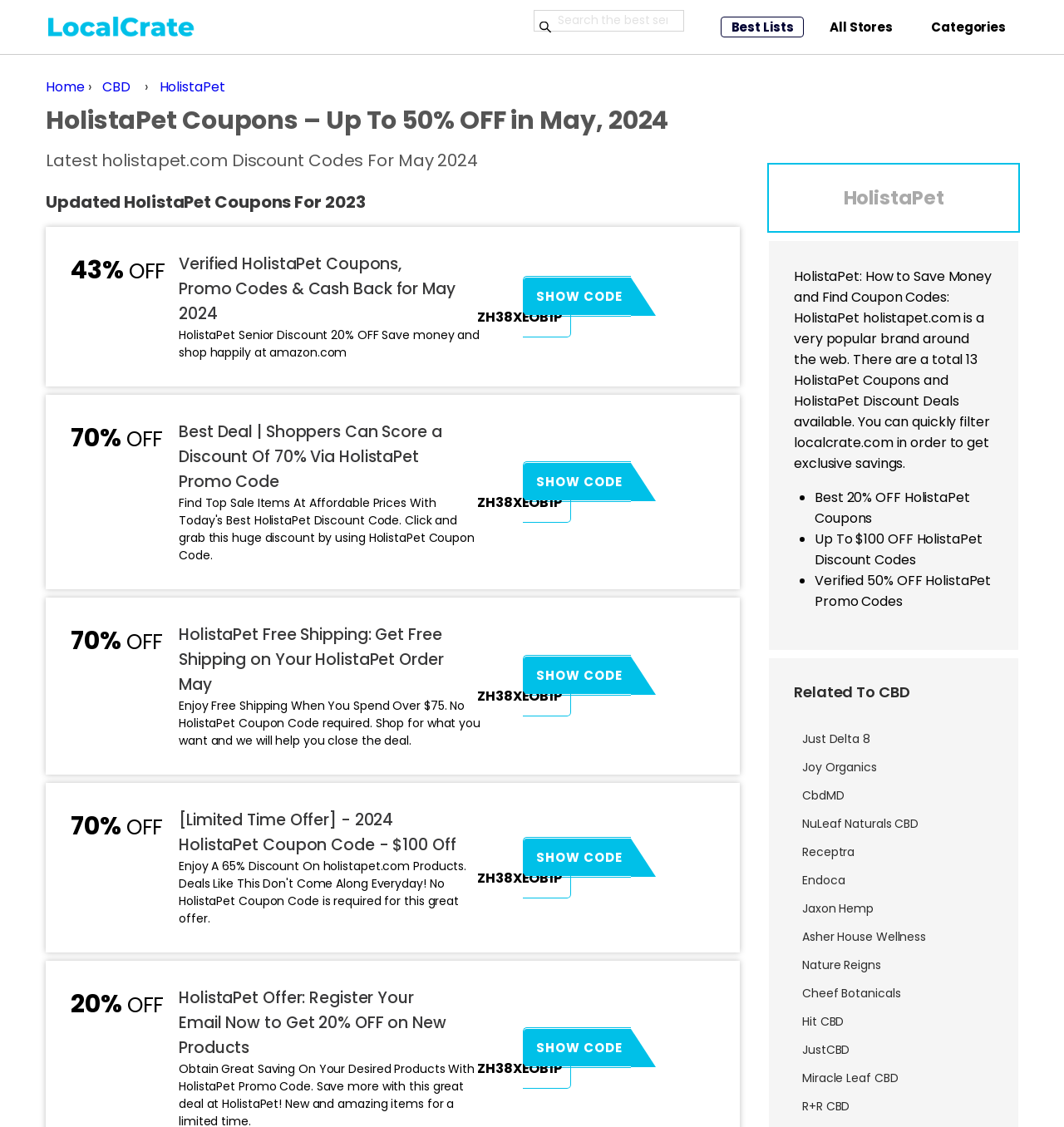Generate the text content of the main headline of the webpage.

HolistaPet Coupons – Up To 50% OFF in May, 2024